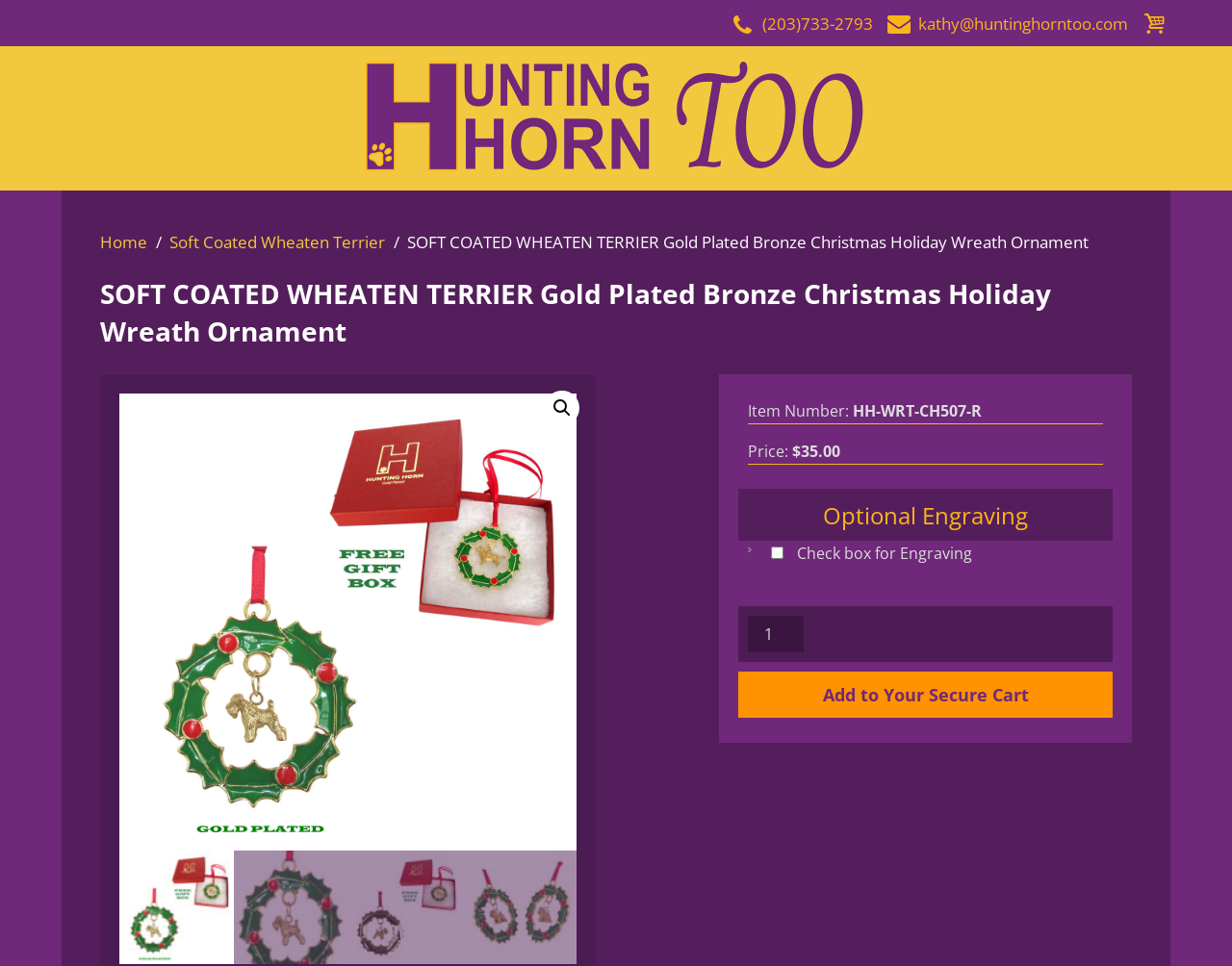Given the webpage screenshot and the description, determine the bounding box coordinates (top-left x, top-left y, bottom-right x, bottom-right y) that define the location of the UI element matching this description: Add to Your Secure Cart

[0.599, 0.695, 0.903, 0.743]